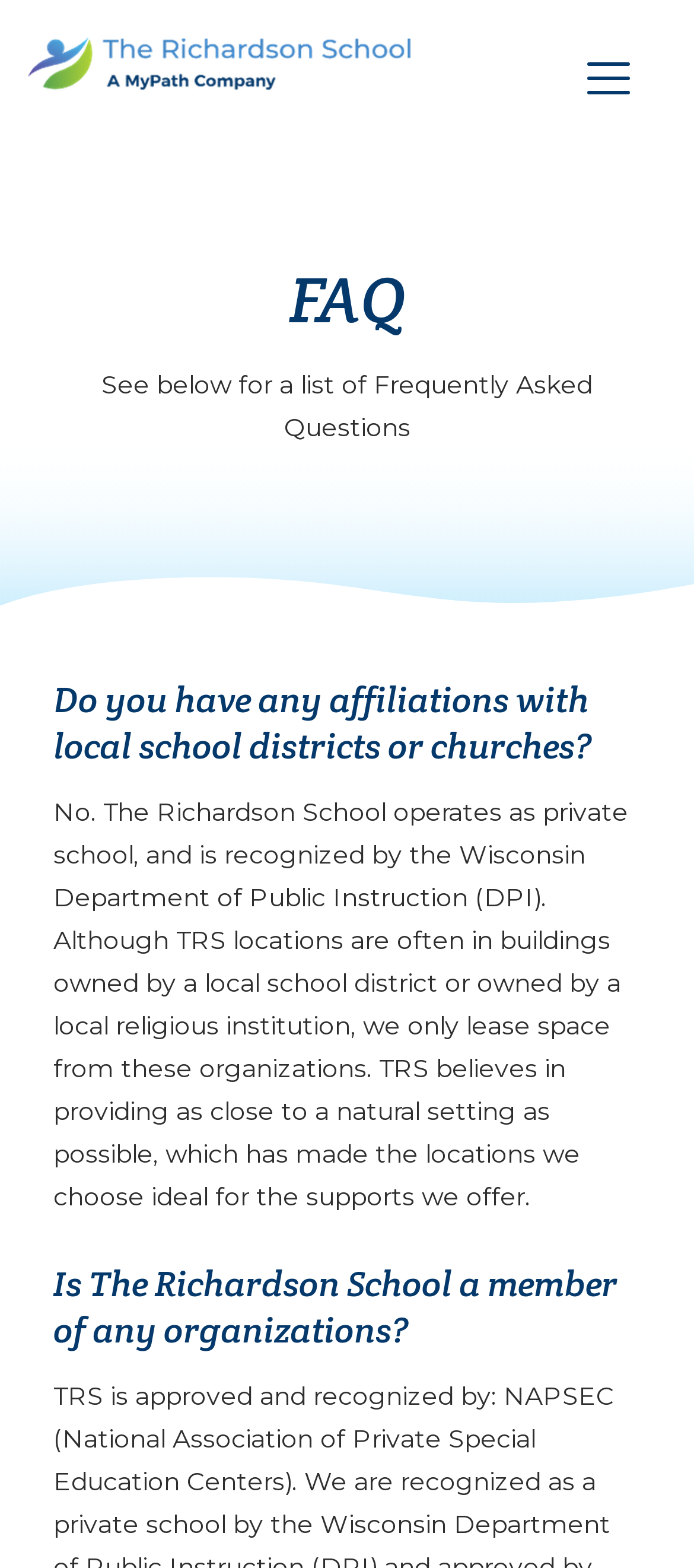Examine the screenshot and answer the question in as much detail as possible: What is the purpose of The Richardson School's locations?

This answer can be obtained by reading the text under the heading 'Do you have any affiliations with local school districts or churches?' which states that 'TRS believes in providing as close to a natural setting as possible, which has made the locations we choose ideal for the supports we offer.'.